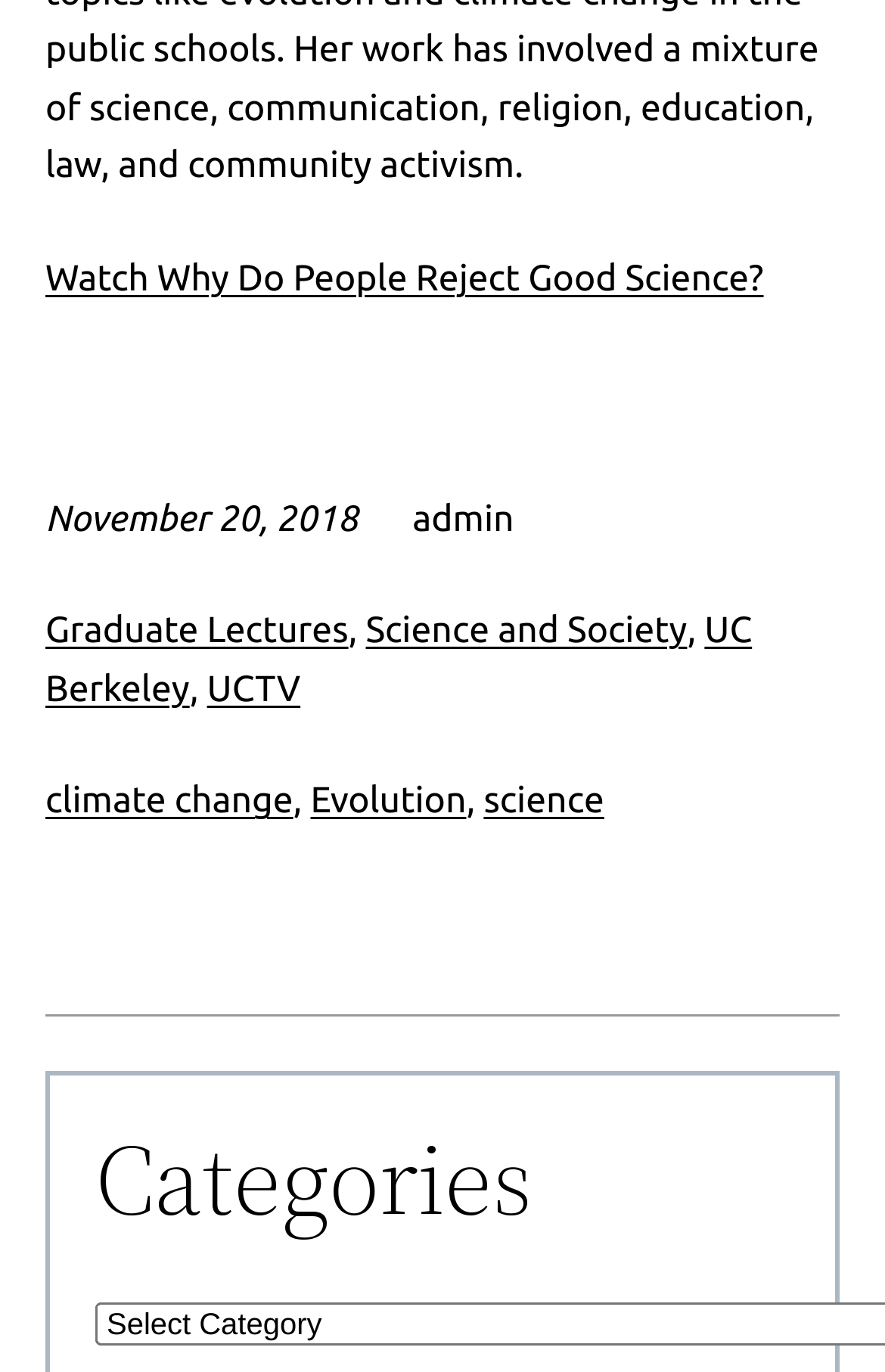What are the categories listed?
Based on the screenshot, give a detailed explanation to answer the question.

I found the categories listed by looking at the links and static texts under the 'Categories' heading, which includes 'Graduate Lectures', 'Science and Society', 'UC Berkeley', 'UCTV', 'climate change', 'Evolution', and 'science'.